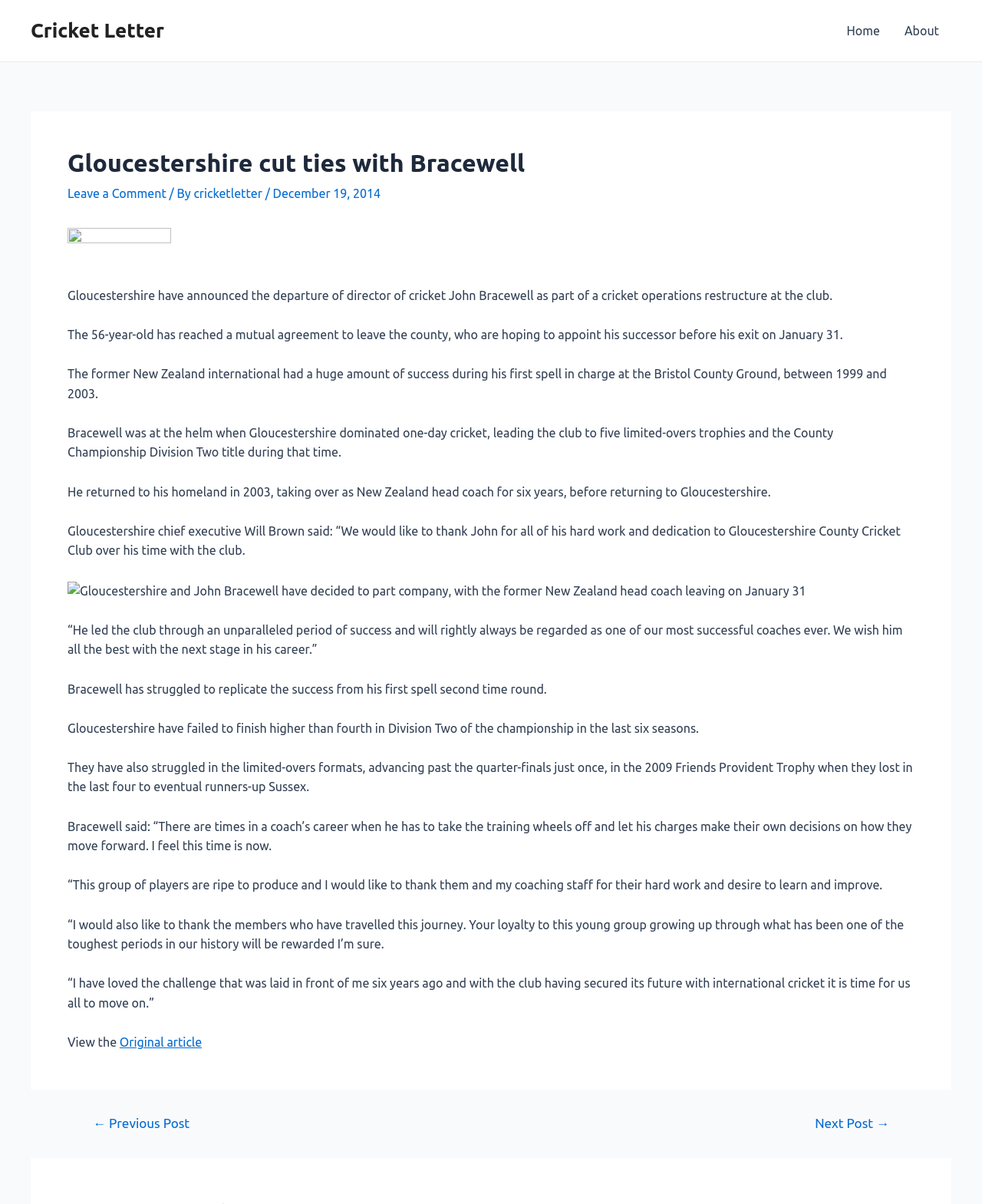What is the name of the Gloucestershire chief executive mentioned in the article?
Refer to the screenshot and deliver a thorough answer to the question presented.

The article quotes 'Gloucestershire chief executive Will Brown said...' which indicates that the chief executive of Gloucestershire is Will Brown.